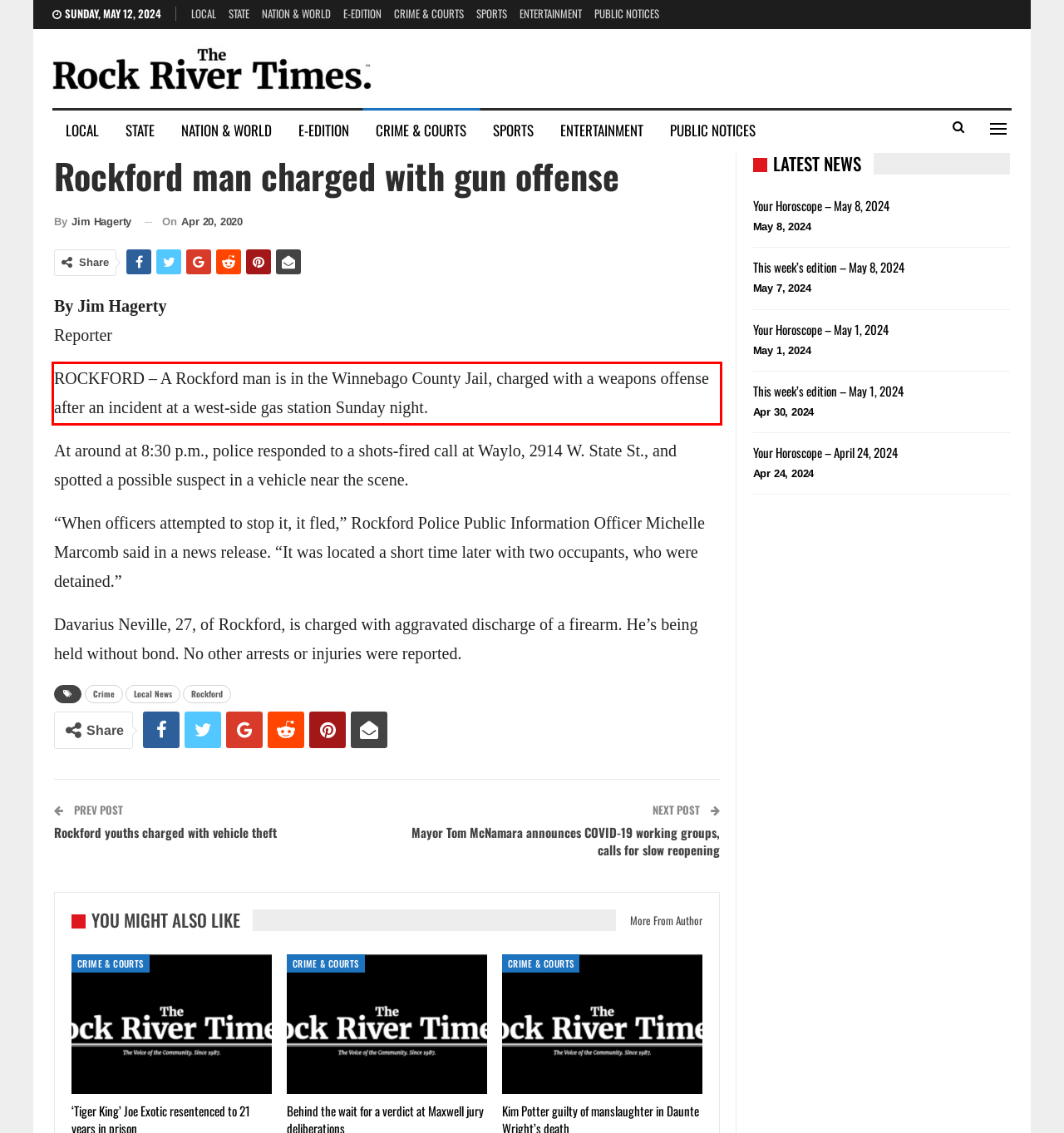Please analyze the screenshot of a webpage and extract the text content within the red bounding box using OCR.

ROCKFORD – A Rockford man is in the Winnebago County Jail, charged with a weapons offense after an incident at a west-side gas station Sunday night.